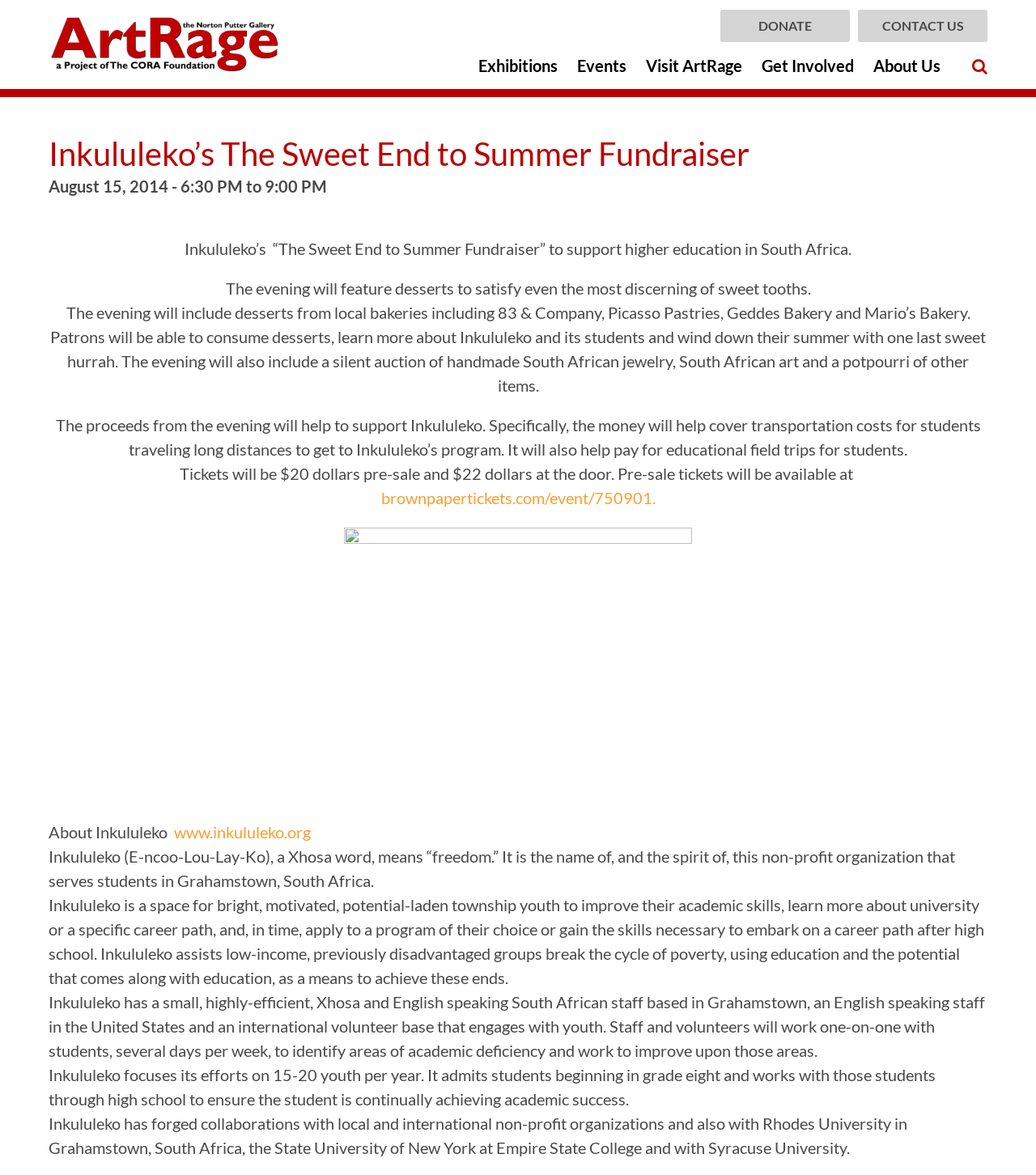How much are the pre-sale tickets?
From the screenshot, supply a one-word or short-phrase answer.

$20